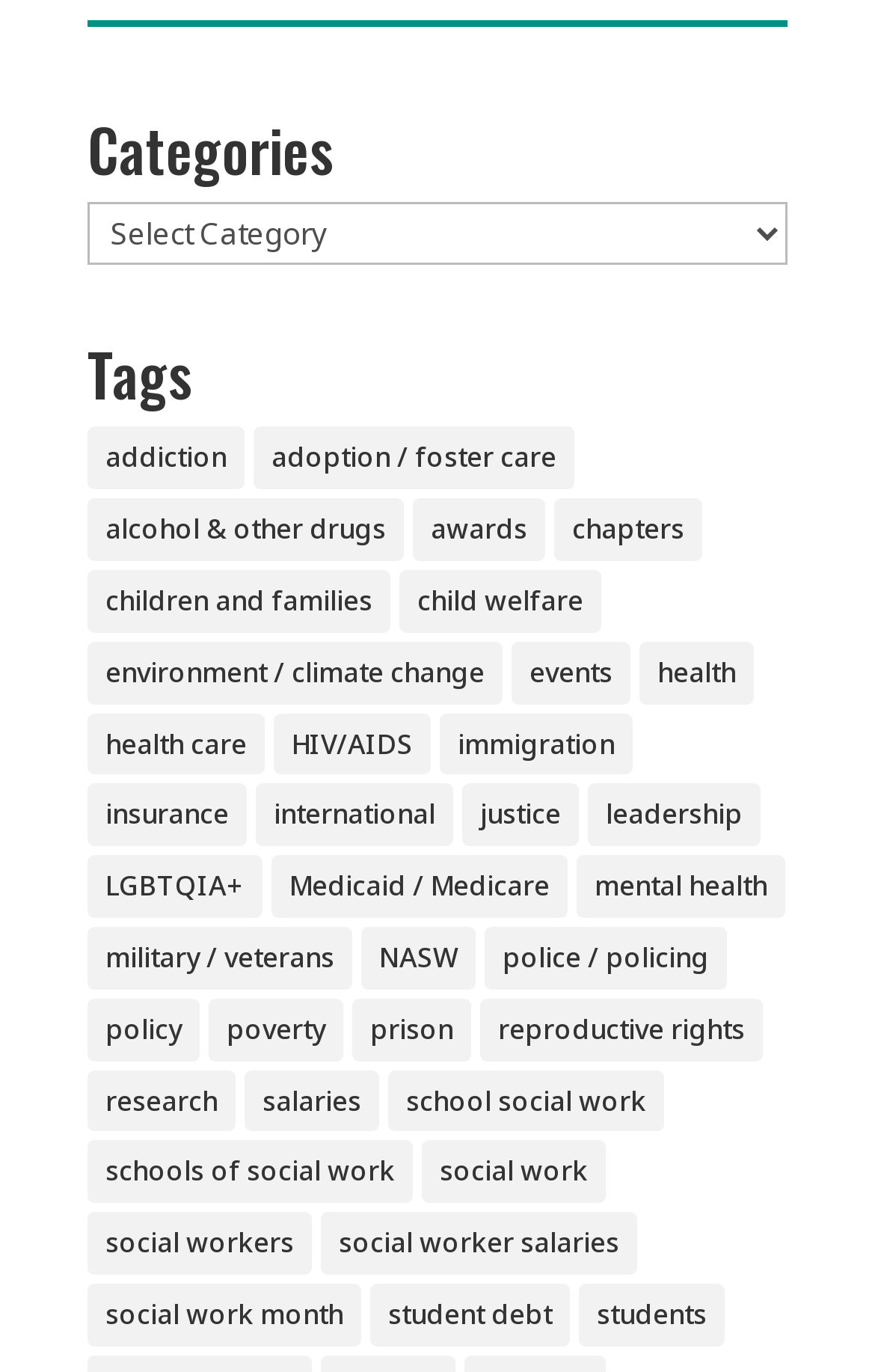Determine the bounding box coordinates for the area you should click to complete the following instruction: "Browse student resources".

[0.662, 0.936, 0.828, 0.981]